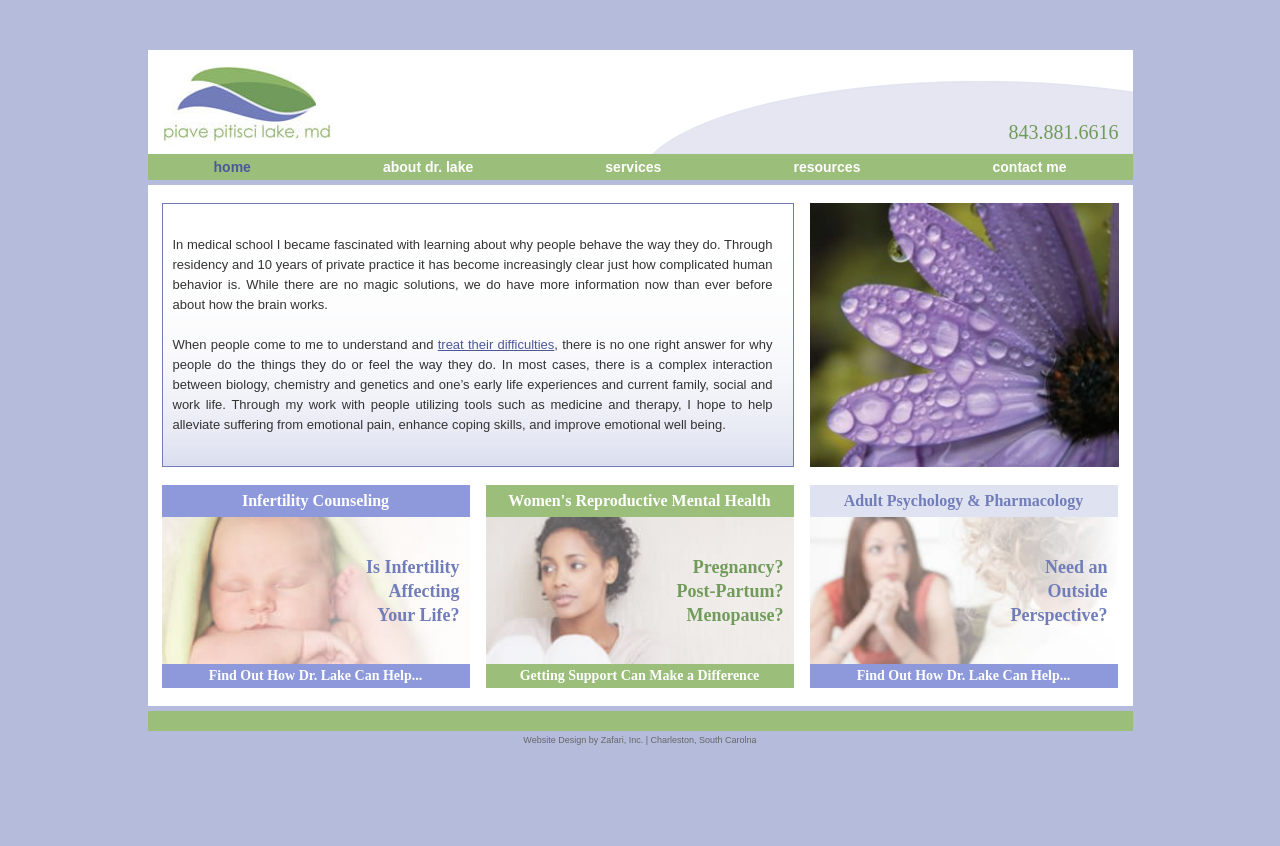Who designed Dr. Piave Lake's website?
Look at the webpage screenshot and answer the question with a detailed explanation.

The webpage footer contains a link that indicates the website was designed by Zafari, Inc., a company based in Charleston, South Carolina.